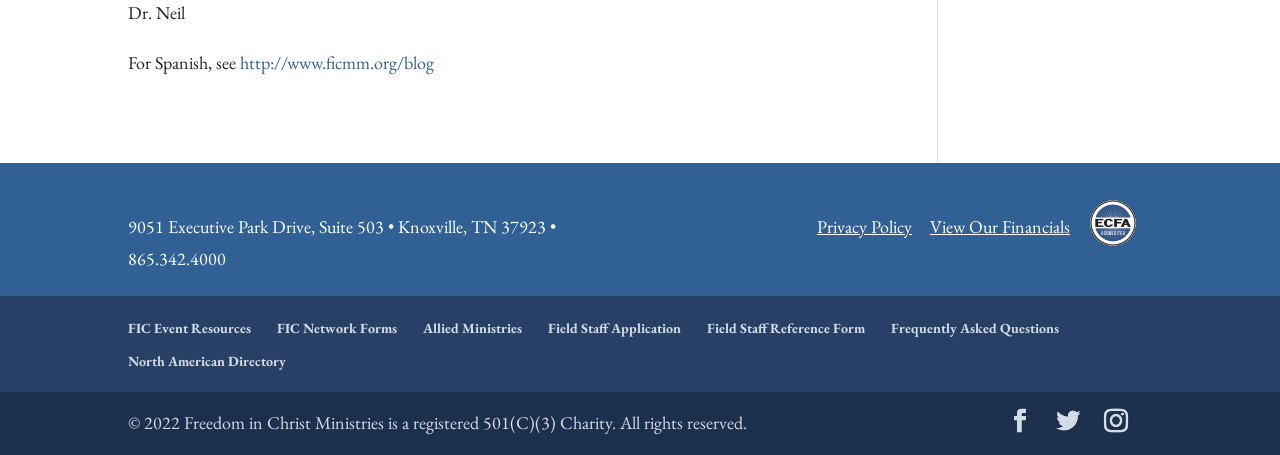What is the name of the doctor?
From the image, respond using a single word or phrase.

Dr. Neil